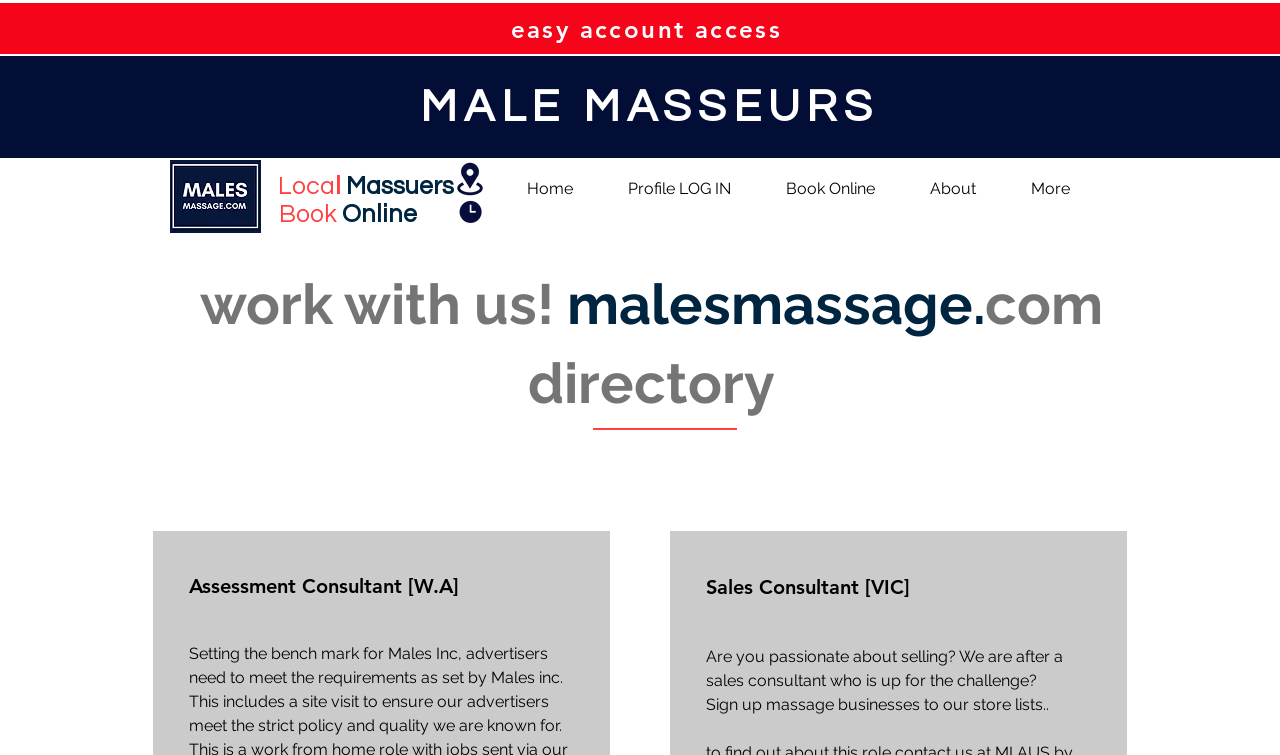What is the job title of the first job listing?
Based on the screenshot, respond with a single word or phrase.

Assessment Consultant